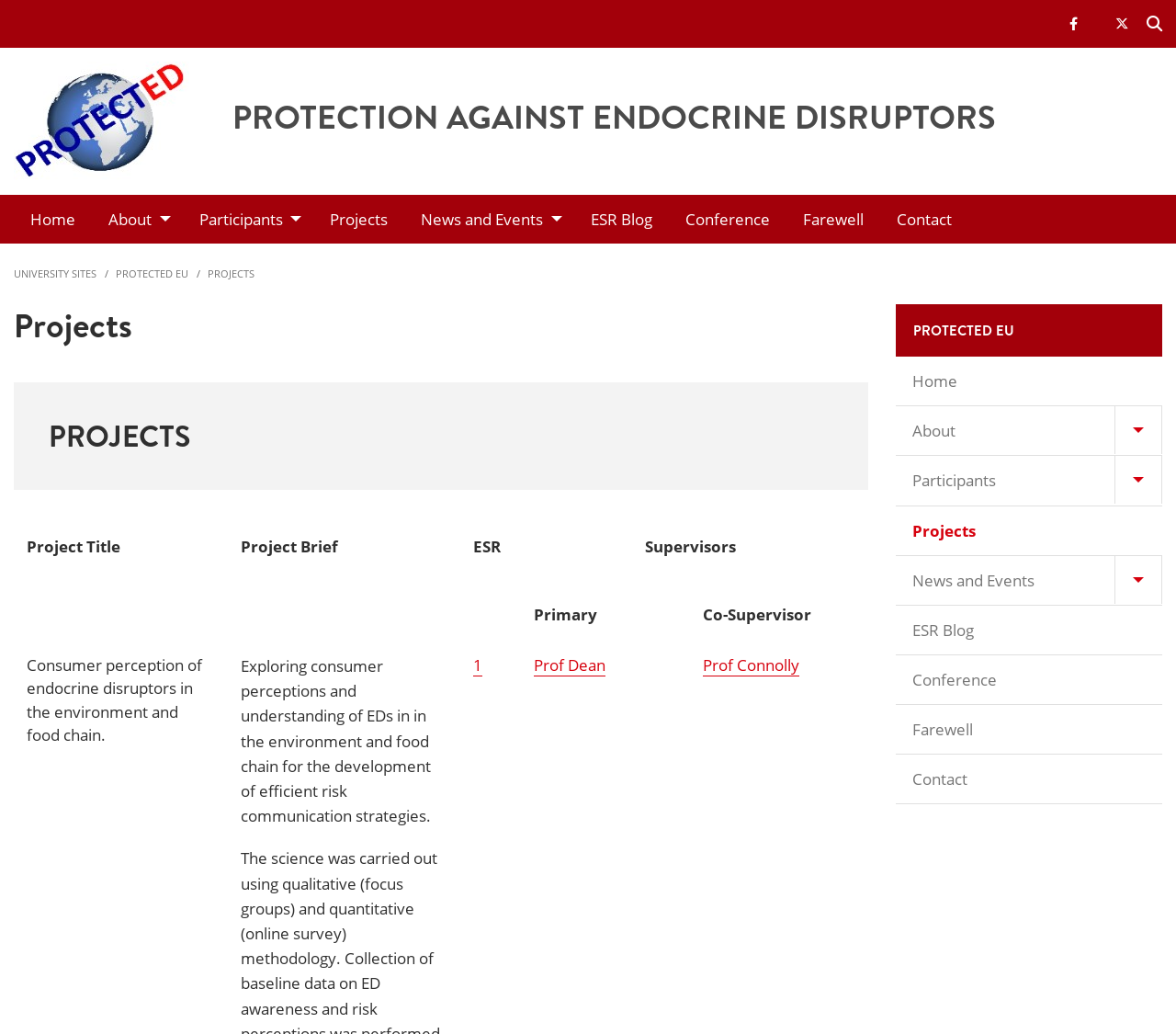Carefully observe the image and respond to the question with a detailed answer:
What is the text of the first link in the primary navigation?

I looked at the primary navigation menu and found the first menu item, which is a link with the text 'Home'.